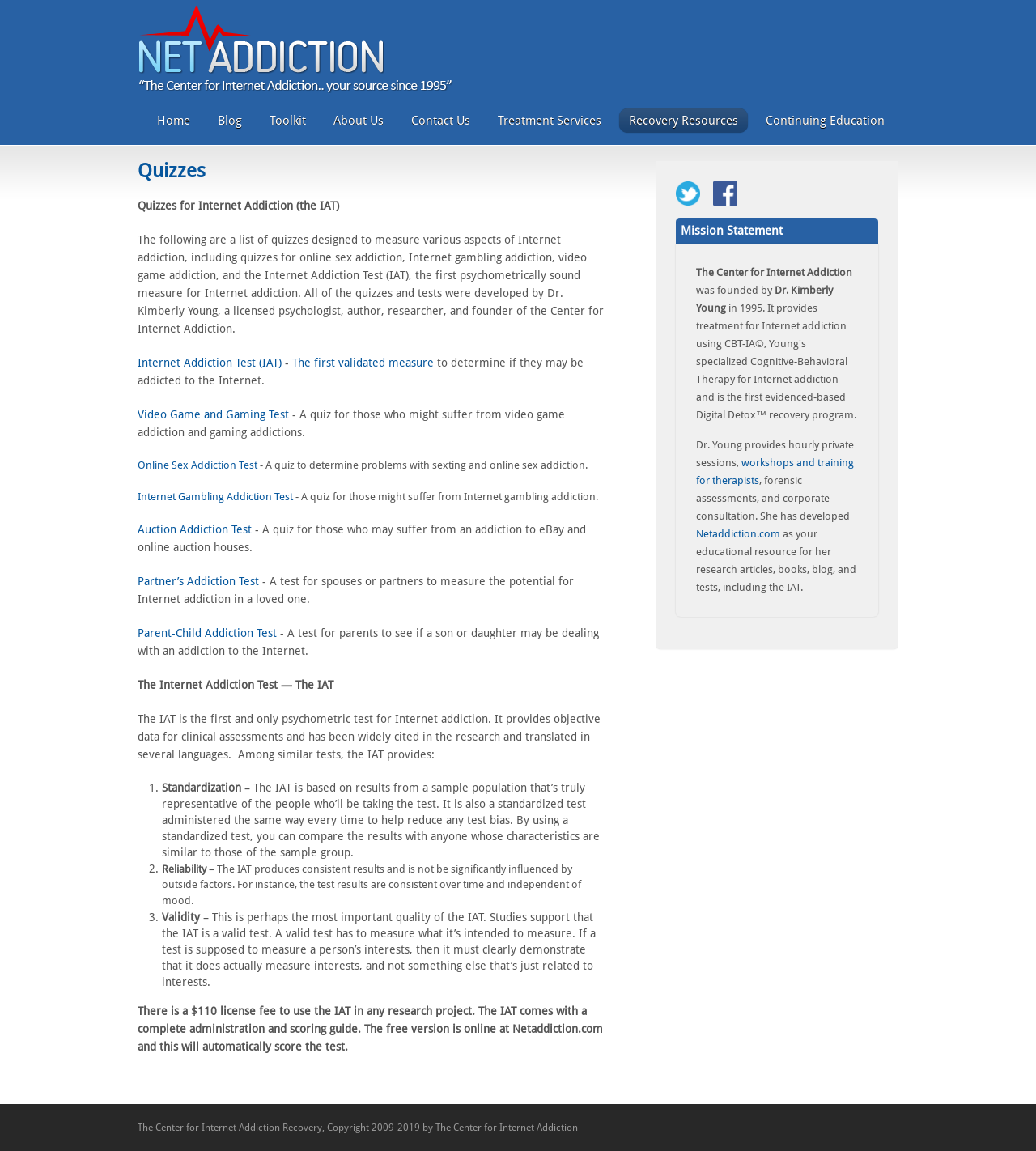Could you please study the image and provide a detailed answer to the question:
What is the main purpose of the quizzes on this website?

Based on the webpage content, the quizzes are designed to measure various aspects of Internet addiction, including video game addiction, online sex addiction, and Internet gambling addiction. The quizzes are developed by Dr. Kimberly Young, a licensed psychologist, and are intended to provide objective data for clinical assessments.